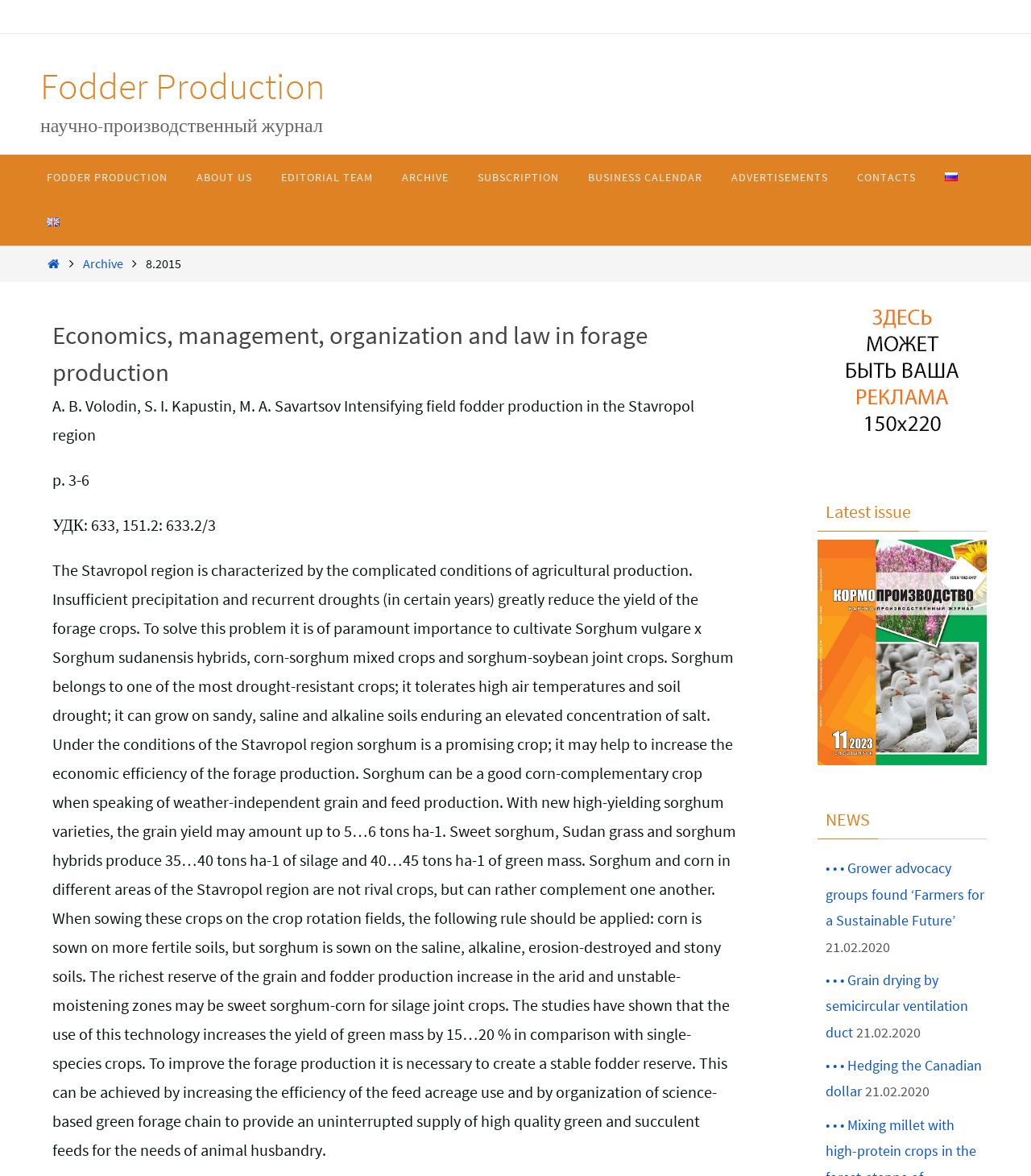Determine the bounding box coordinates for the region that must be clicked to execute the following instruction: "Check the news about Grower advocacy groups".

[0.801, 0.73, 0.955, 0.791]